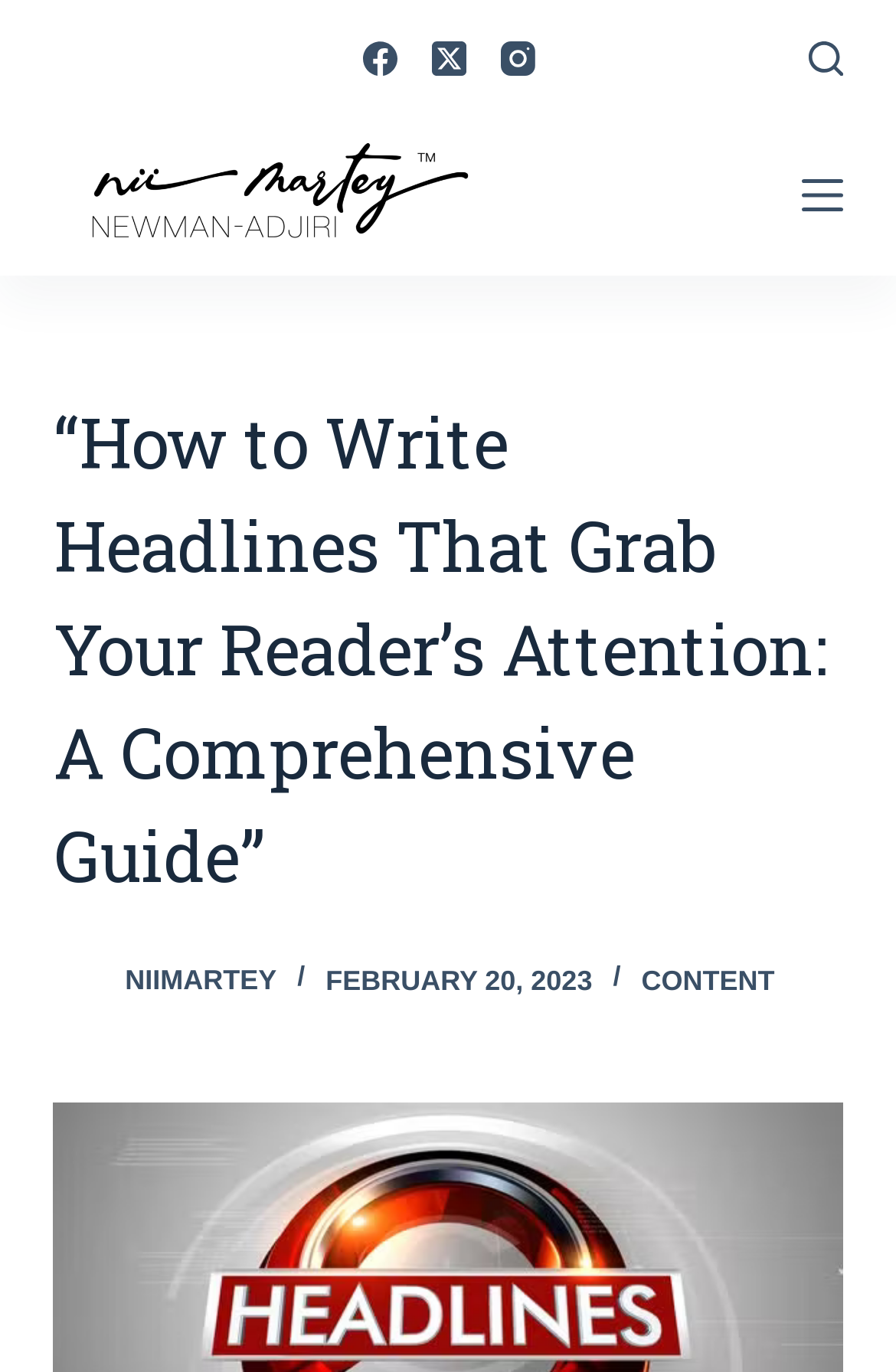Locate the bounding box coordinates of the clickable element to fulfill the following instruction: "Open the menu". Provide the coordinates as four float numbers between 0 and 1 in the format [left, top, right, bottom].

[0.894, 0.127, 0.94, 0.157]